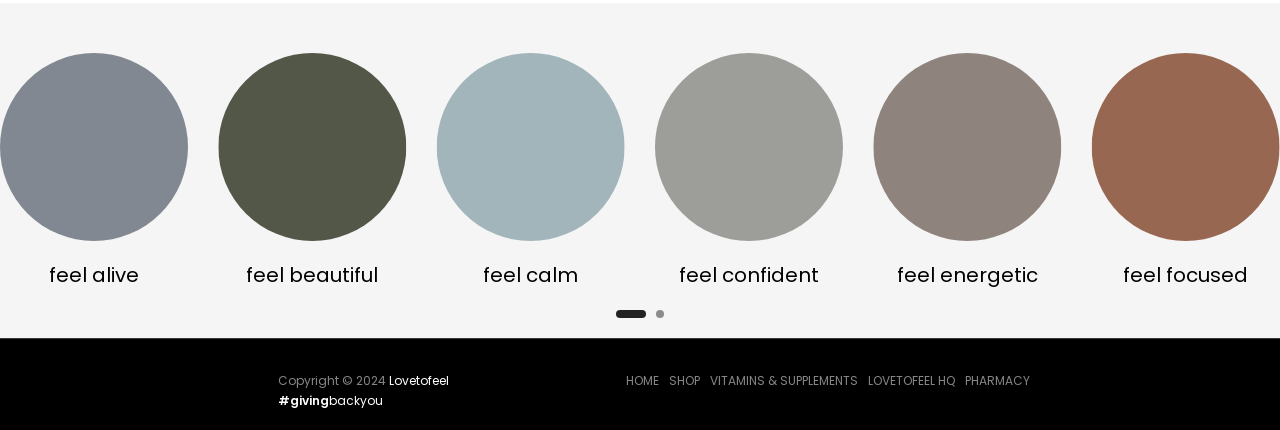Provide the bounding box coordinates for the specified HTML element described in this description: "feel calm". The coordinates should be four float numbers ranging from 0 to 1, in the format [left, top, right, bottom].

[0.341, 0.608, 0.488, 0.673]